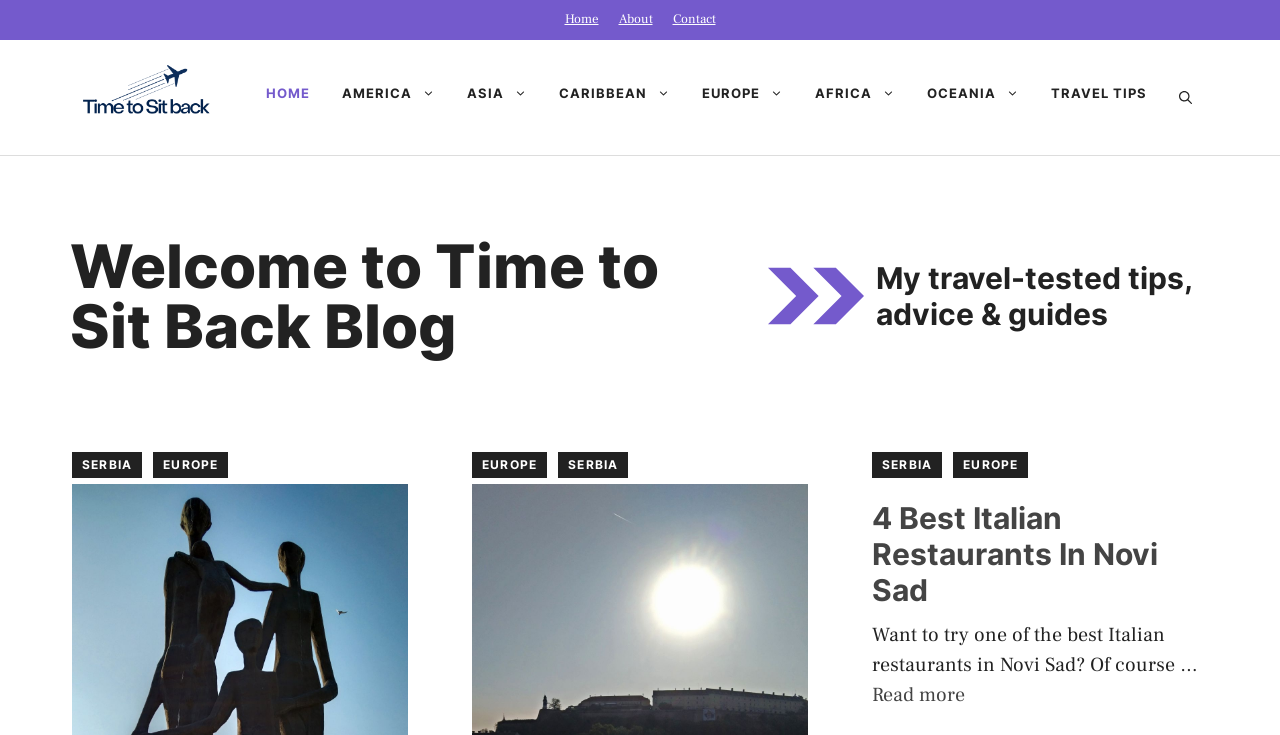What is the primary navigation menu?
Offer a detailed and full explanation in response to the question.

The primary navigation menu can be found in the navigation element 'Primary' which contains links to different destinations and travel tips. The links are arranged horizontally and are located below the banner.